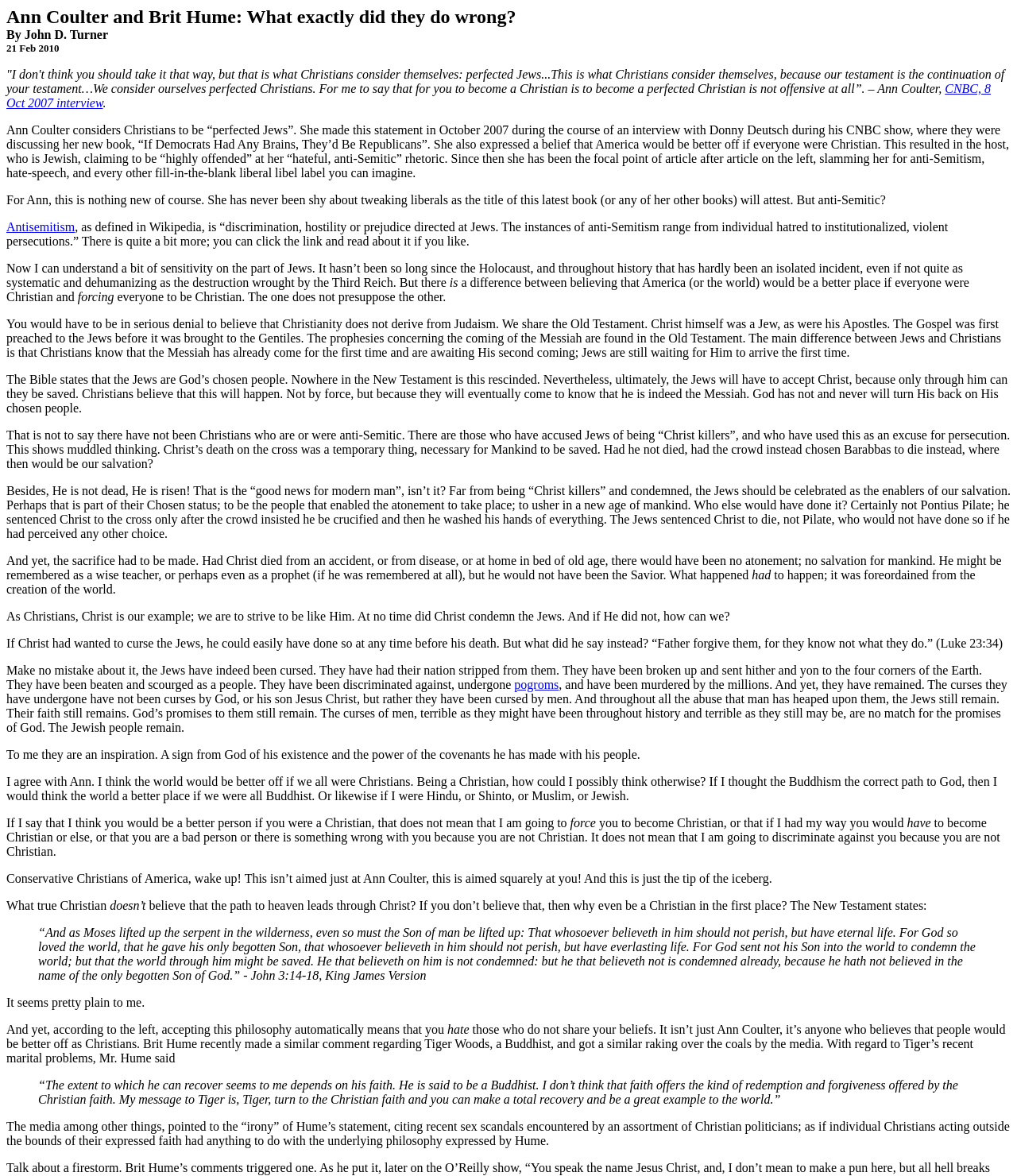Who is the person mentioned alongside Ann Coulter?
Look at the image and answer with only one word or phrase.

Brit Hume